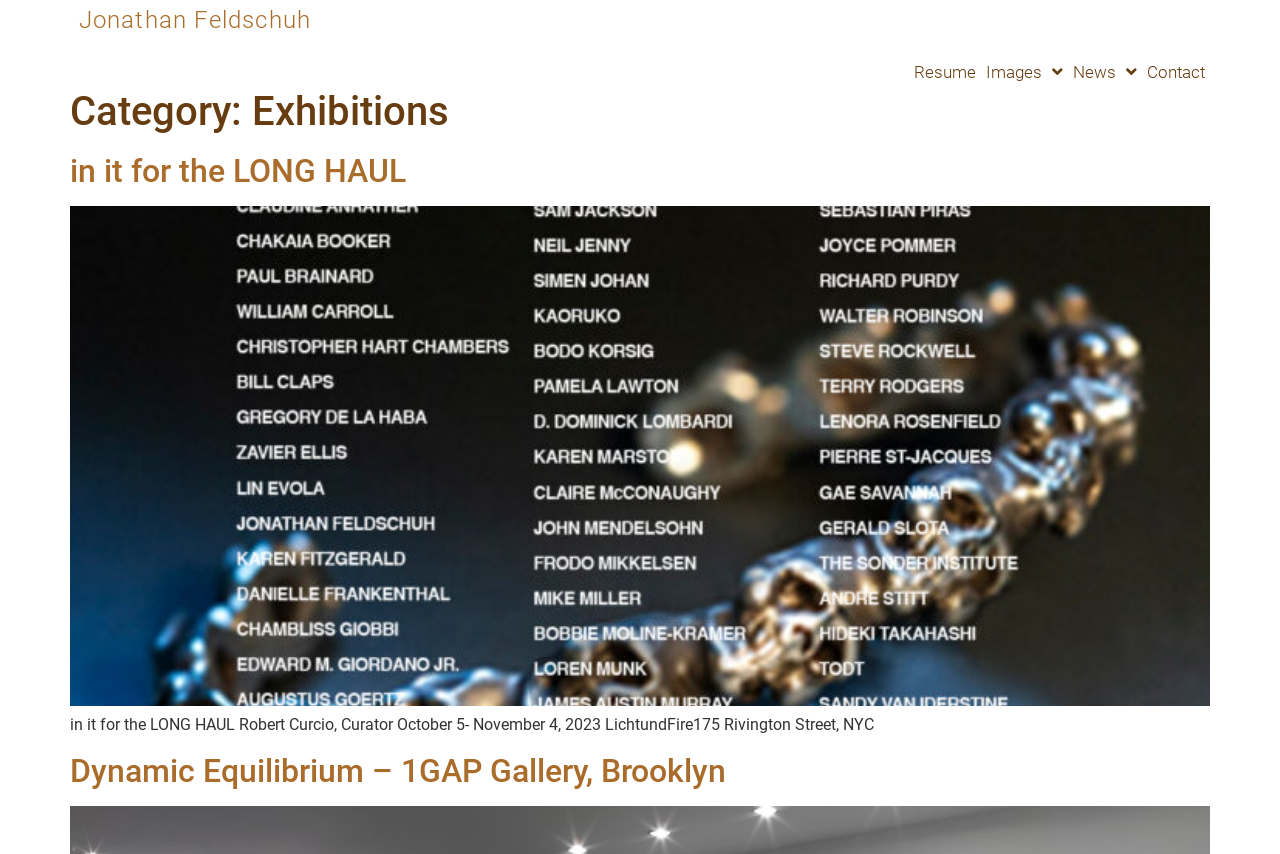Please identify the bounding box coordinates of the clickable area that will fulfill the following instruction: "go to Jonathan Feldschuh's homepage". The coordinates should be in the format of four float numbers between 0 and 1, i.e., [left, top, right, bottom].

[0.062, 0.007, 0.243, 0.04]